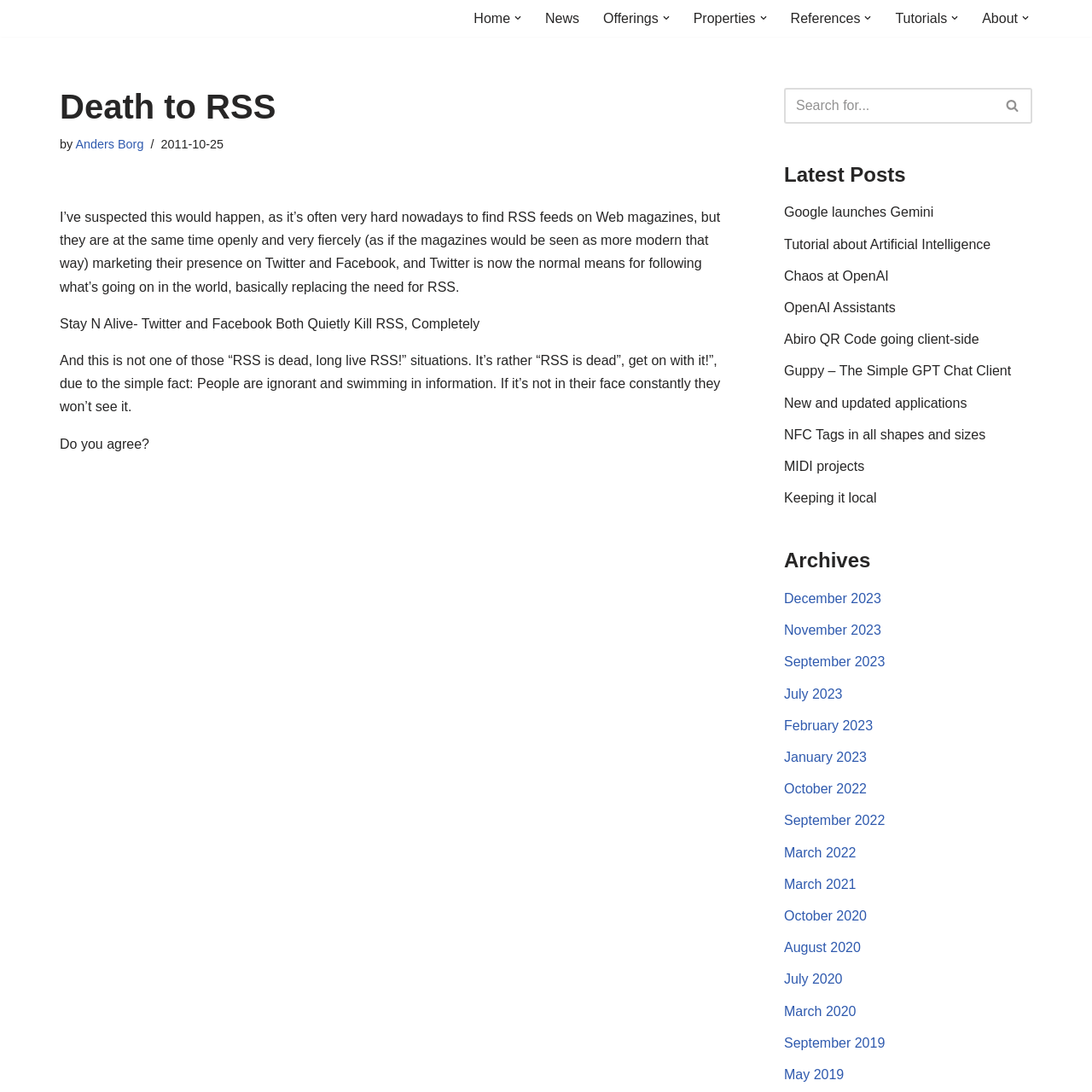Provide the bounding box coordinates for the UI element described in this sentence: "parent_node: Search for... aria-label="Search"". The coordinates should be four float values between 0 and 1, i.e., [left, top, right, bottom].

[0.91, 0.08, 0.945, 0.113]